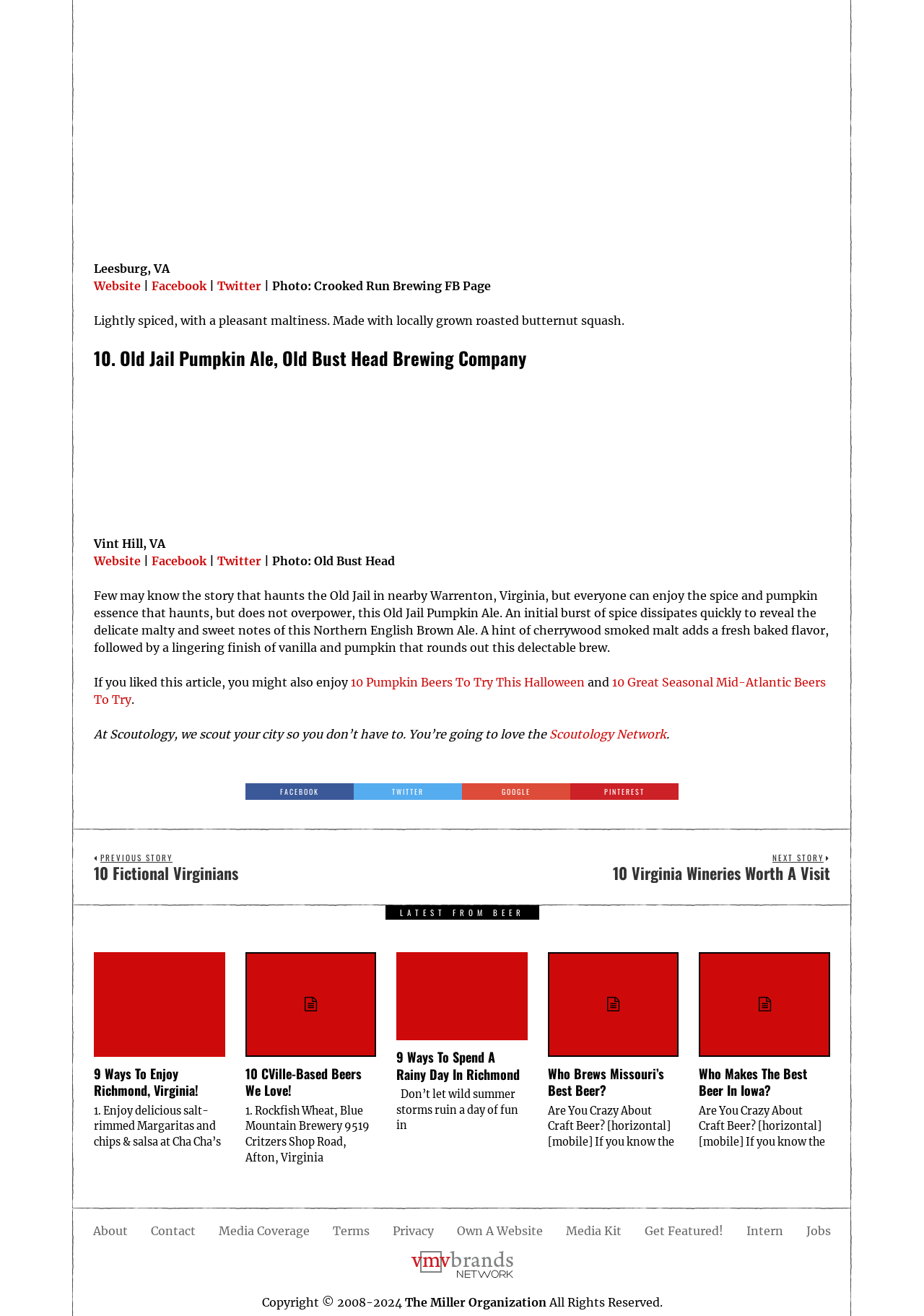Can you find the bounding box coordinates for the element that needs to be clicked to execute this instruction: "Read the article '10. Old Jail Pumpkin Ale, Old Bust Head Brewing Company'"? The coordinates should be given as four float numbers between 0 and 1, i.e., [left, top, right, bottom].

[0.102, 0.263, 0.898, 0.281]